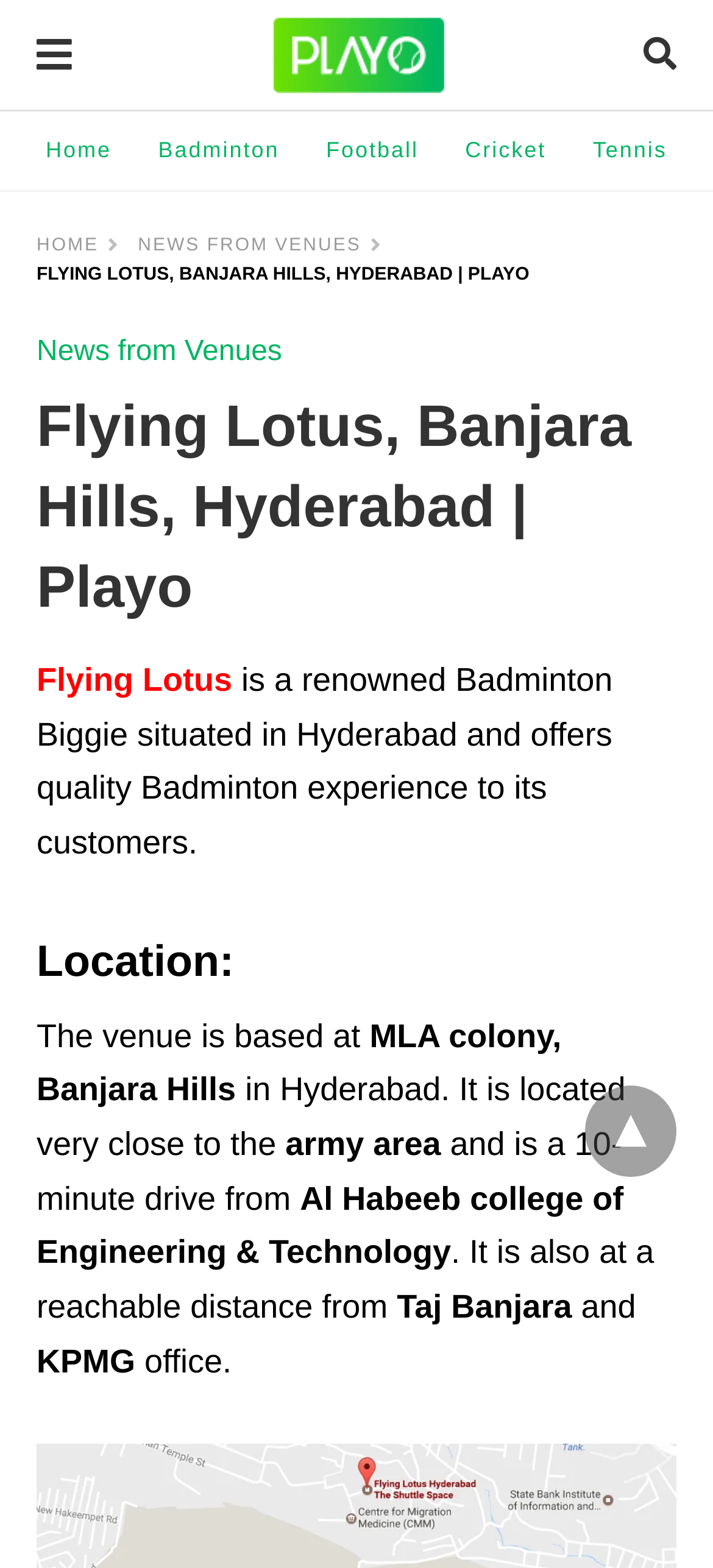Please specify the bounding box coordinates of the area that should be clicked to accomplish the following instruction: "Click on Home". The coordinates should consist of four float numbers between 0 and 1, i.e., [left, top, right, bottom].

[0.064, 0.07, 0.156, 0.121]